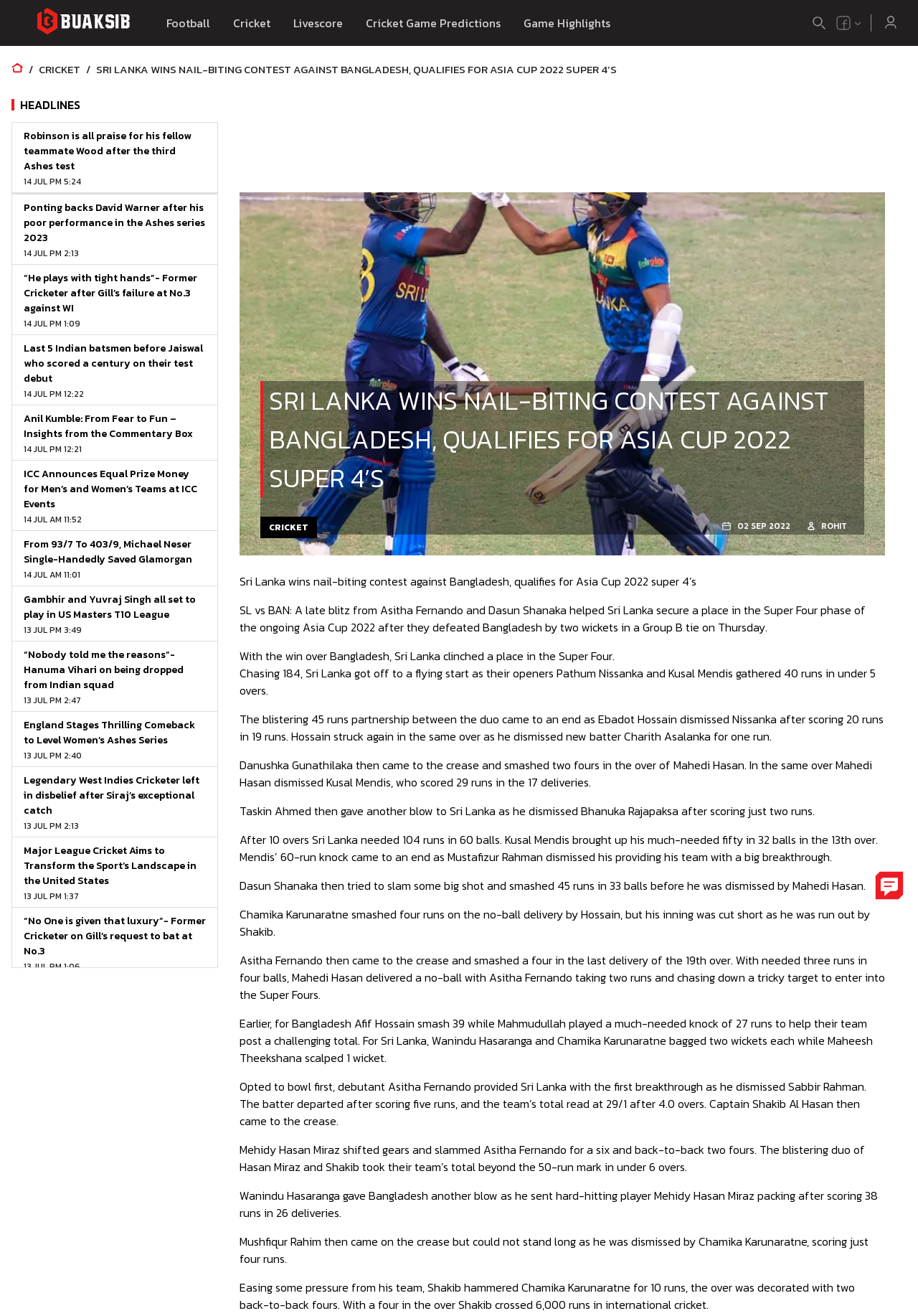How many runs did Sri Lanka need to win in 60 balls?
Answer the question with a detailed and thorough explanation.

According to the webpage content, specifically the paragraph 'After 10 overs Sri Lanka needed 104 runs in 60 balls. Kusal Mendis brought up his much-needed fifty in 32 balls in the 13th over.', it is mentioned that Sri Lanka needed 104 runs to win in 60 balls.